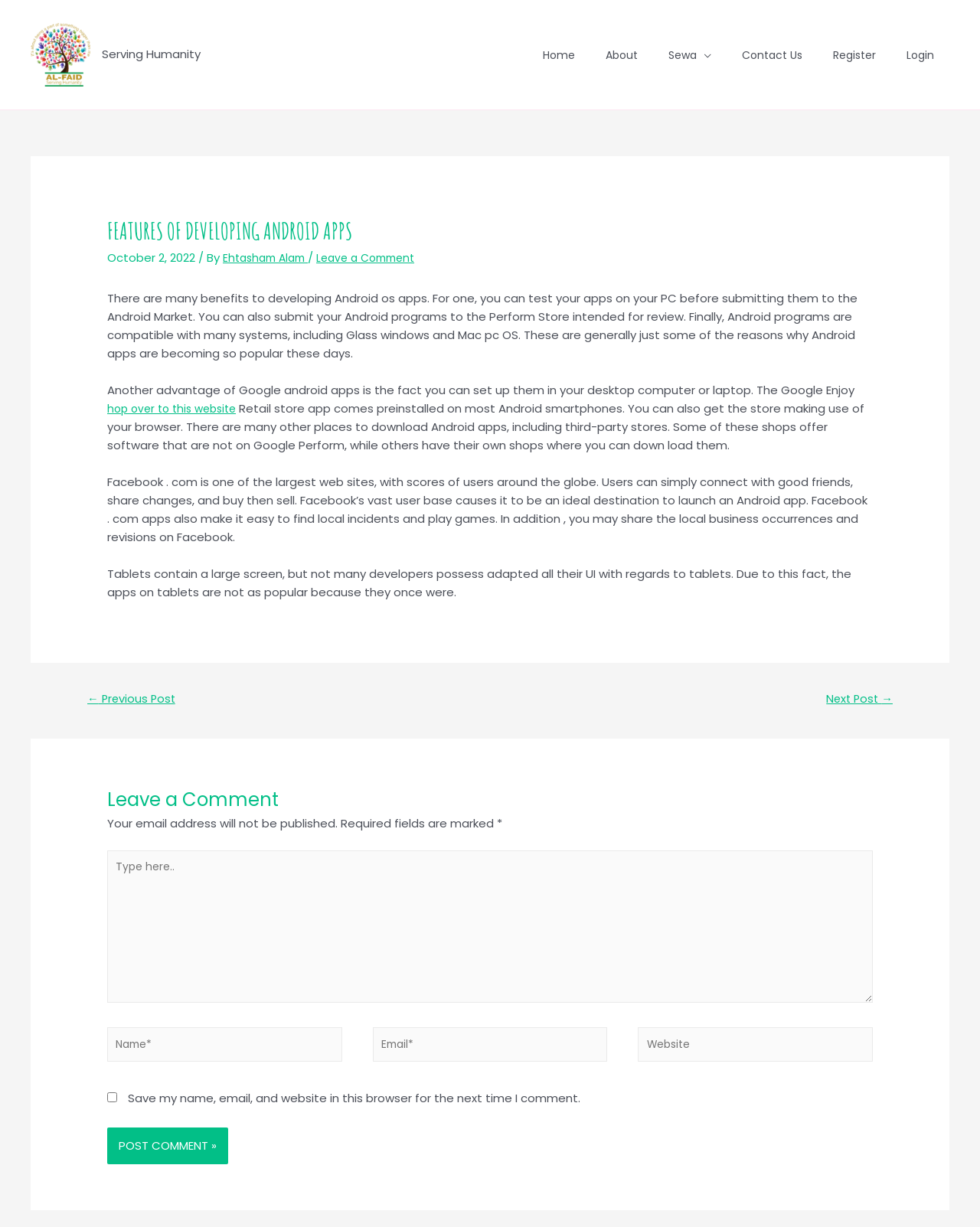What is required to post a comment?
Answer the question using a single word or phrase, according to the image.

Name and Email